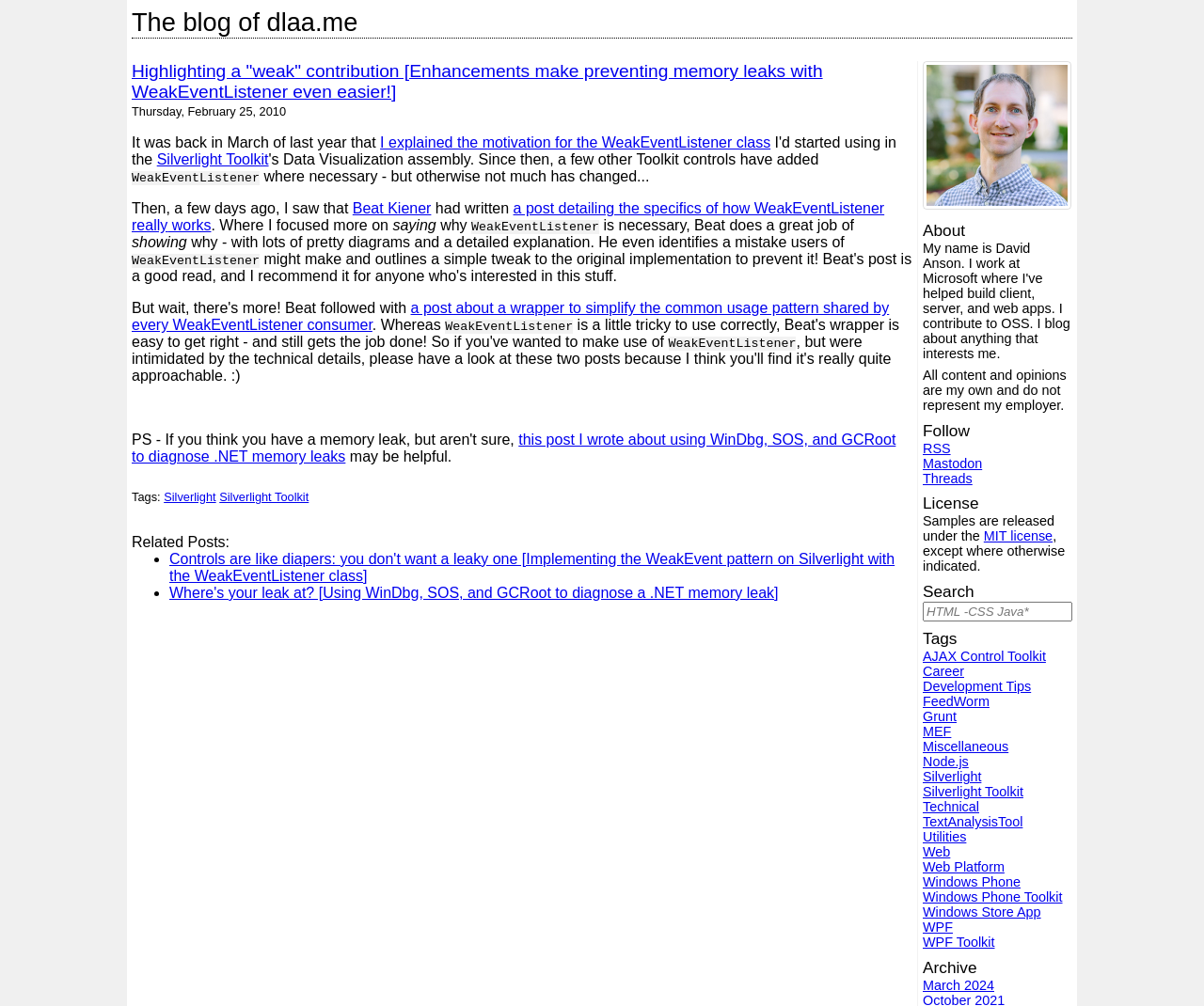Respond to the question below with a concise word or phrase:
What is the author's name?

David Anson